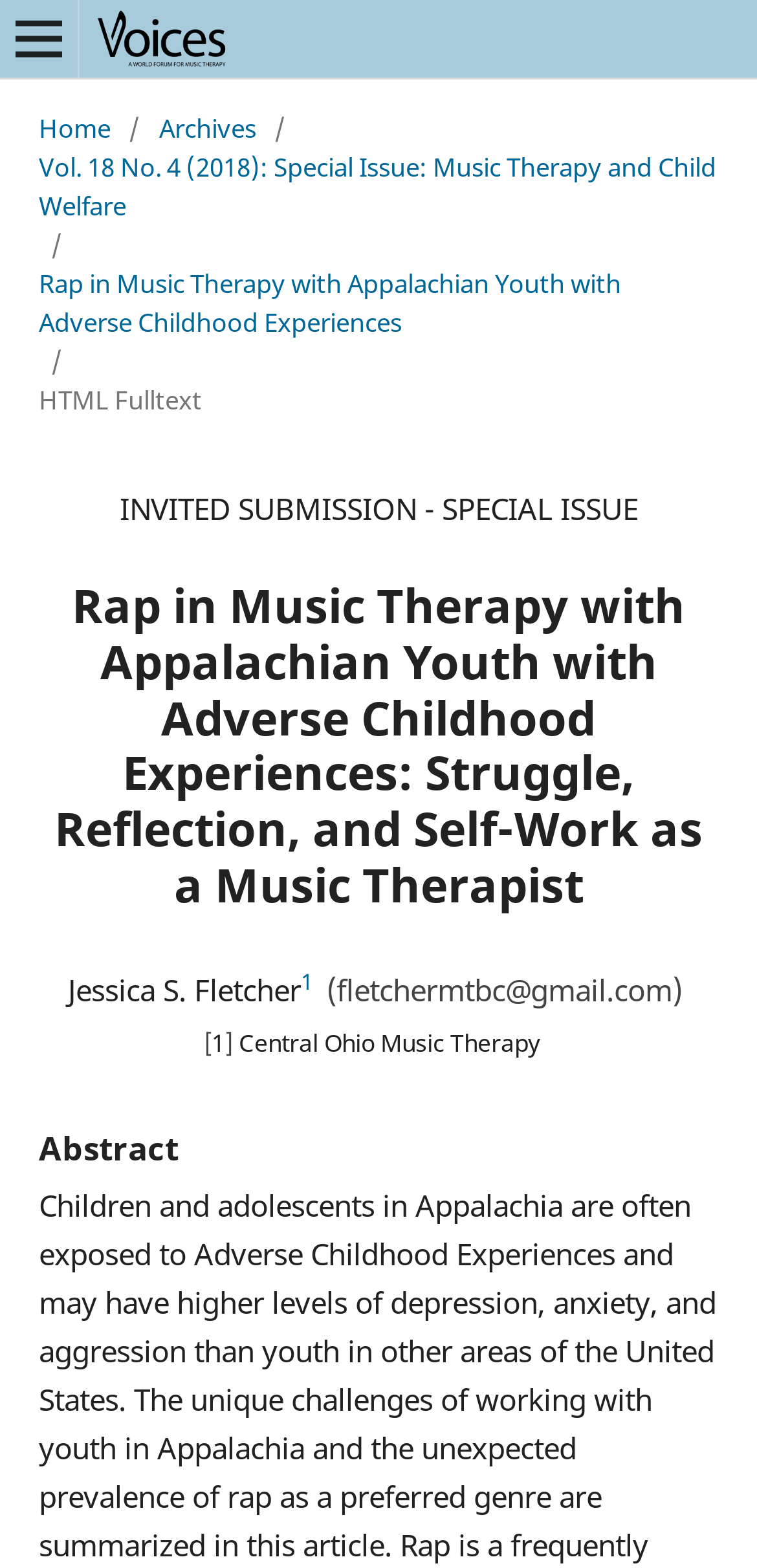Please identify the primary heading of the webpage and give its text content.

Rap in Music Therapy with Appalachian Youth with Adverse Childhood Experiences: Struggle, Reflection, and Self-Work as a Music Therapist